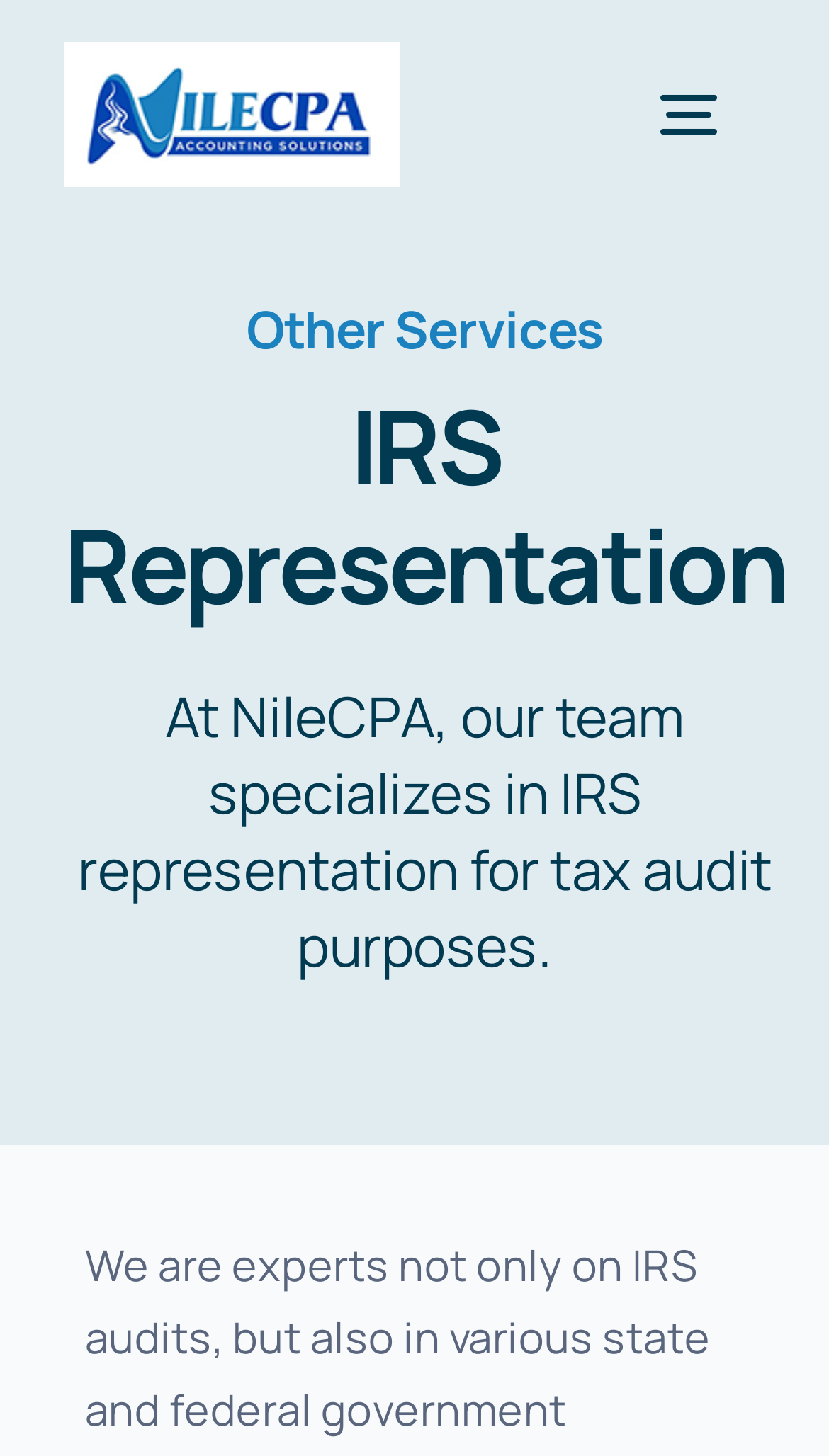Describe all the visual and textual components of the webpage comprehensively.

The webpage is about NileCPA Accounting Solution, specifically highlighting their expertise in IRS representation and tax audit services. At the top left corner, there is a logo "LOGO 5 GOOD" accompanied by an image "Avada Accountant Demo" below it. 

To the right of the logo, there is a navigation menu labeled "Menu" with a toggle button. 

Below the logo and navigation menu, there are two headings: "Other Services" and "IRS Representation". The "IRS Representation" heading is followed by a paragraph of text that summarizes the services offered by NileCPA, stating that their team specializes in IRS representation for tax audit purposes.